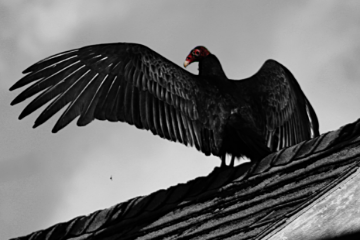Provide your answer to the question using just one word or phrase: What is the role of the turkey vulture in nature?

Scavenger